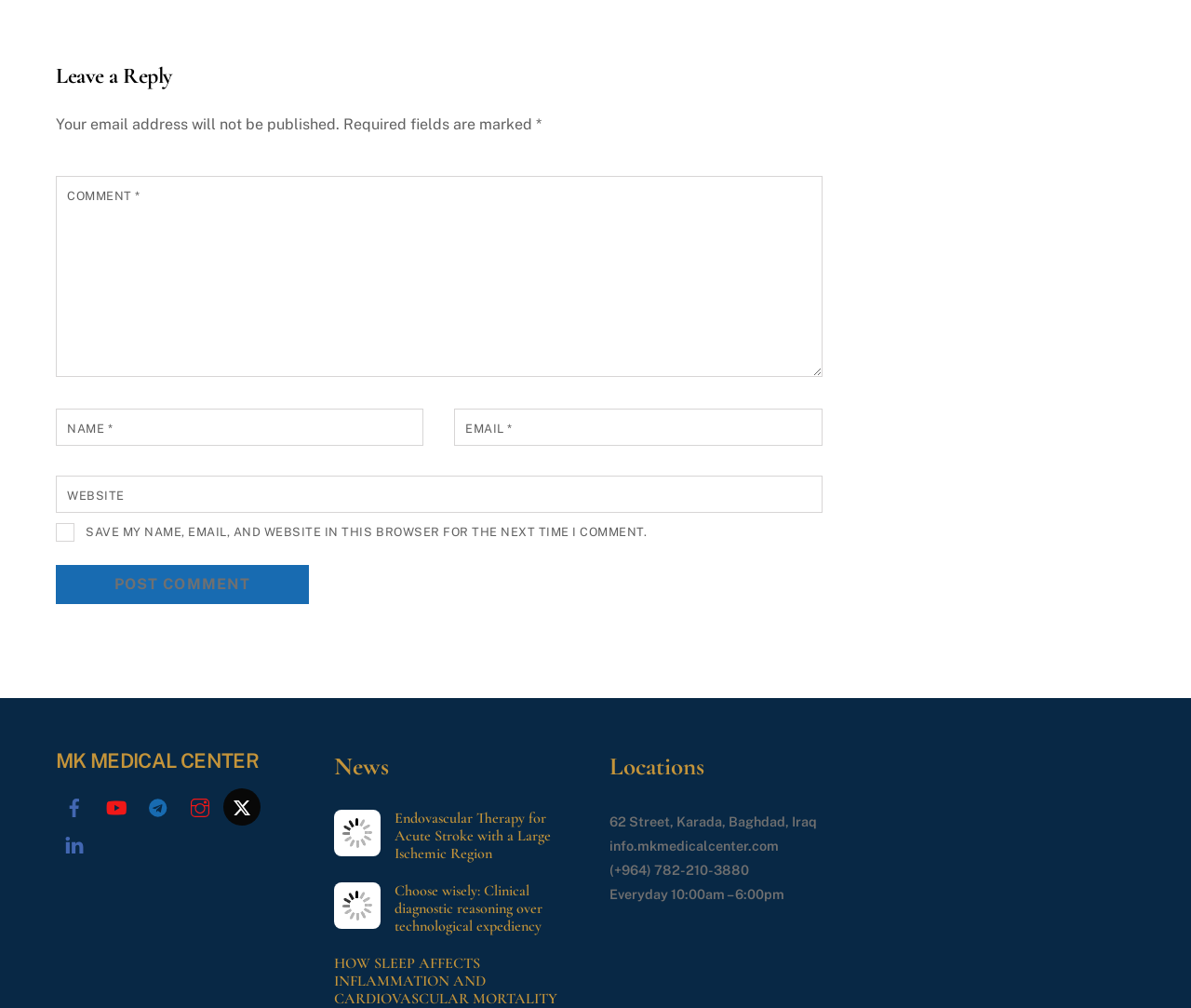Please determine the bounding box coordinates of the clickable area required to carry out the following instruction: "Enter your name". The coordinates must be four float numbers between 0 and 1, represented as [left, top, right, bottom].

[0.047, 0.405, 0.356, 0.442]